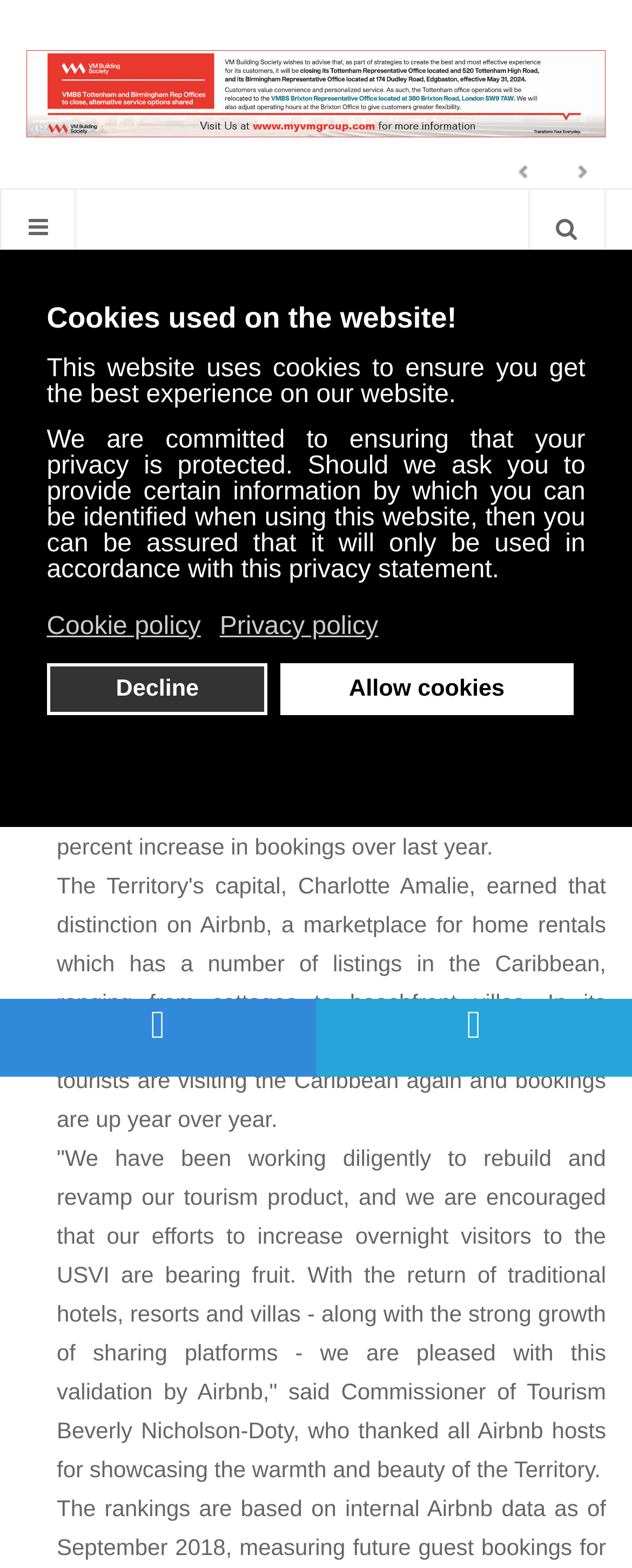Provide a one-word or brief phrase answer to the question:
What is the percentage increase in bookings on Airbnb over last year?

600 percent